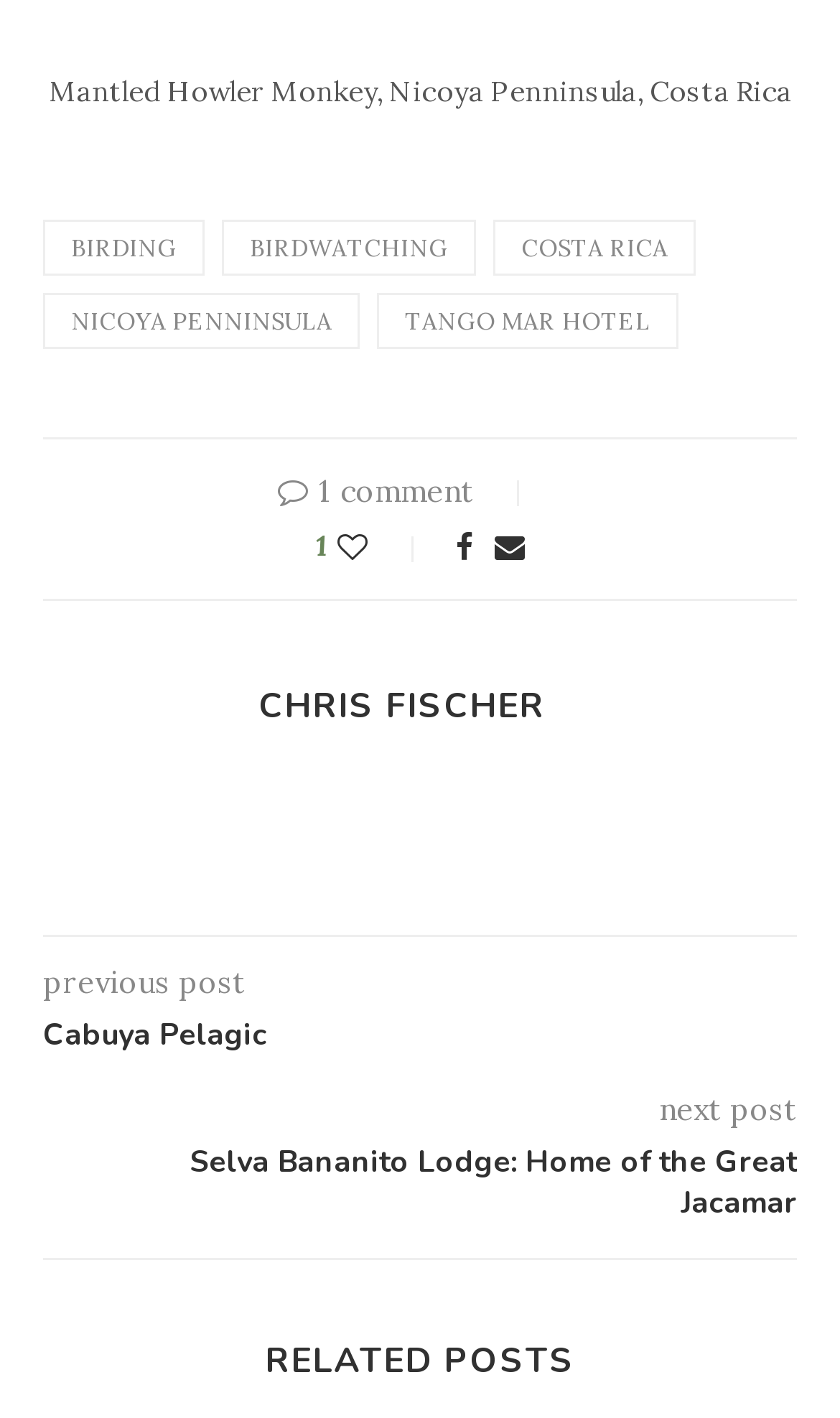Please identify the bounding box coordinates of the element's region that I should click in order to complete the following instruction: "Click on BIRDING". The bounding box coordinates consist of four float numbers between 0 and 1, i.e., [left, top, right, bottom].

[0.051, 0.155, 0.244, 0.194]